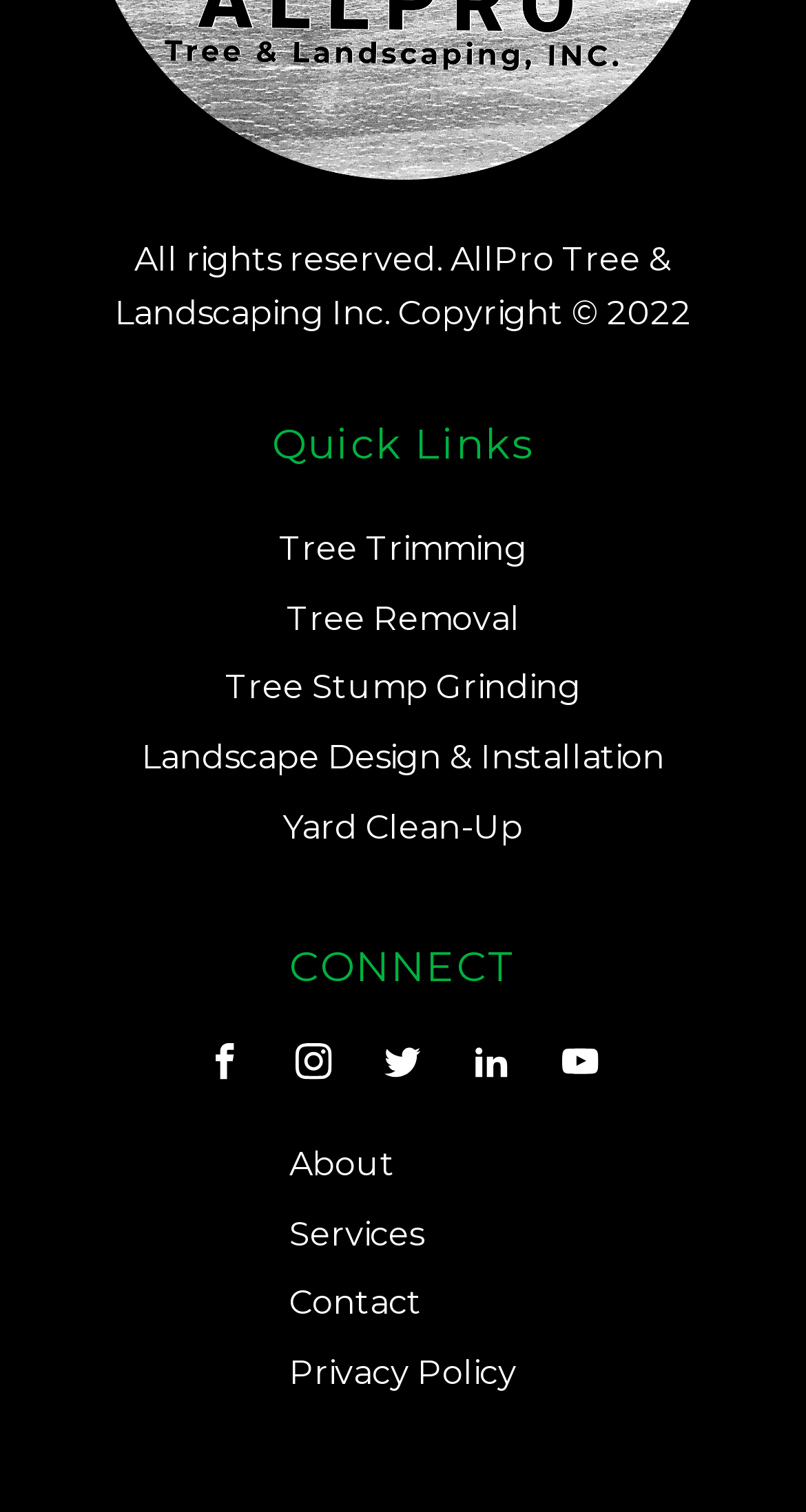What services are listed under Quick Links?
Kindly offer a detailed explanation using the data available in the image.

I looked at the section with the heading 'Quick Links' and found a list of services, including 'Tree Trimming', 'Tree Removal', 'Tree Stump Grinding', 'Landscape Design & Installation', and 'Yard Clean-Up'.